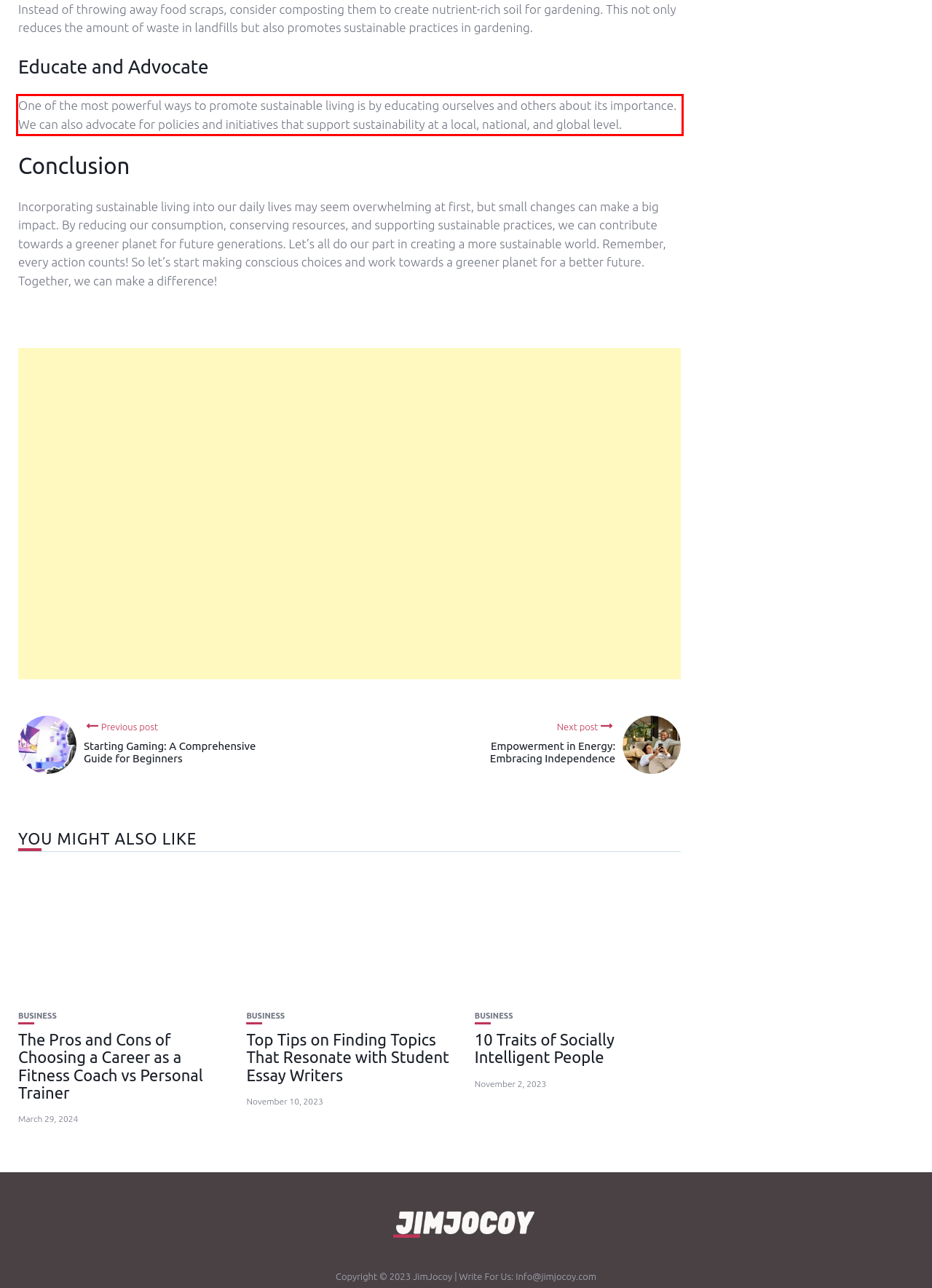Observe the screenshot of the webpage, locate the red bounding box, and extract the text content within it.

One of the most powerful ways to promote sustainable living is by educating ourselves and others about its importance. We can also advocate for policies and initiatives that support sustainability at a local, national, and global level.